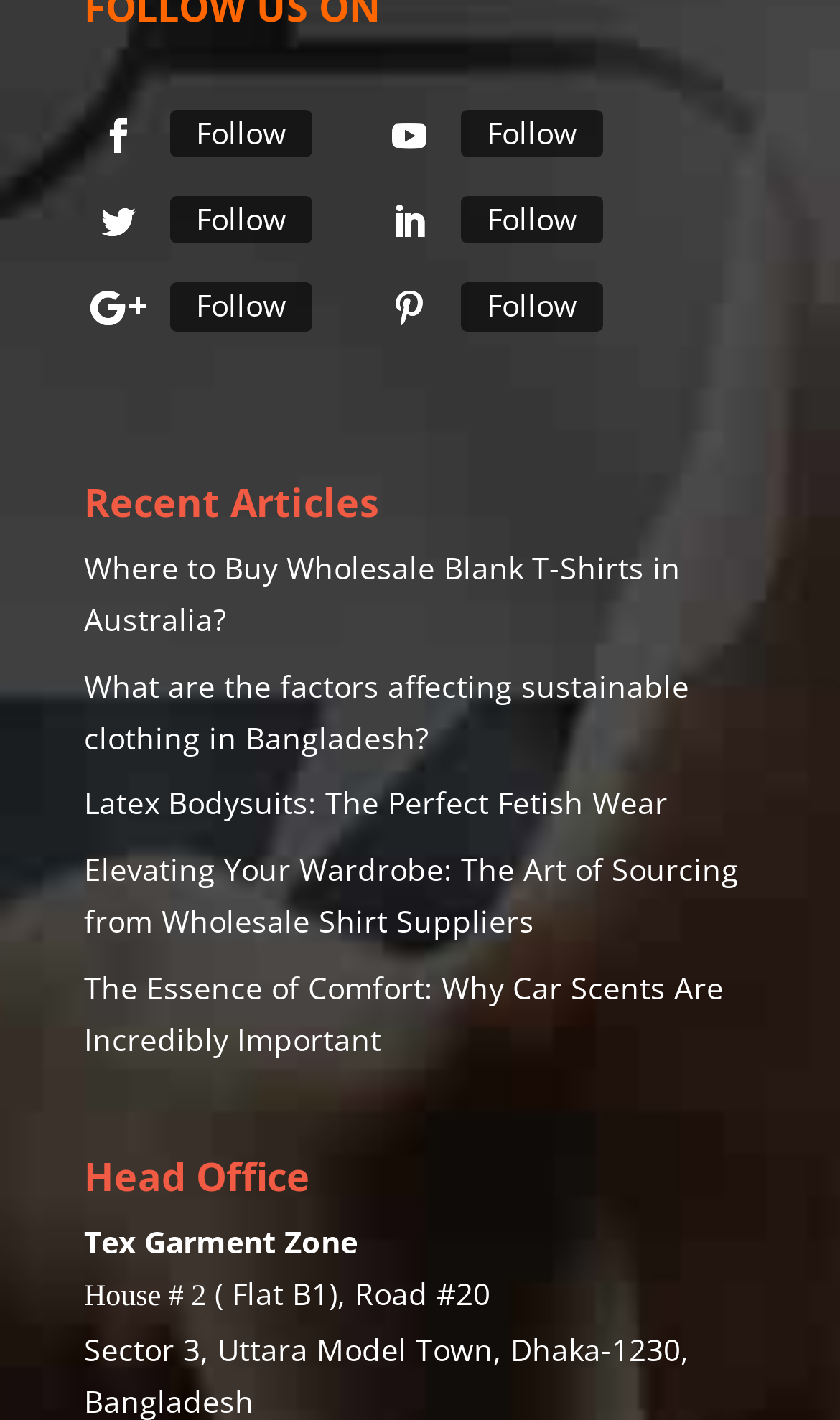Please find the bounding box coordinates of the section that needs to be clicked to achieve this instruction: "Click the Follow button".

[0.203, 0.077, 0.372, 0.111]